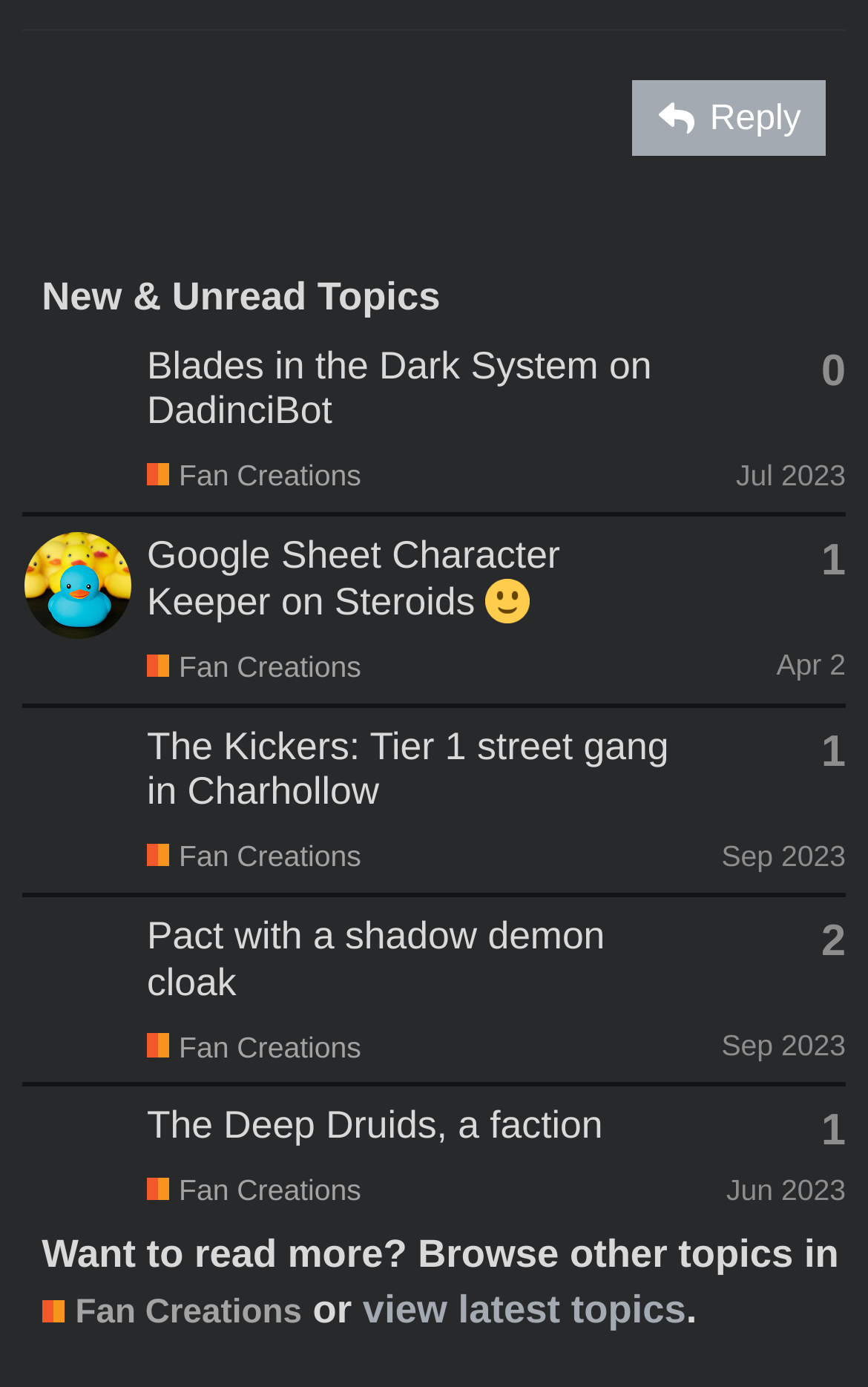Respond with a single word or phrase for the following question: 
What is the creation date of the topic 'The Deep Druids, a faction'?

Jun 5, 2023